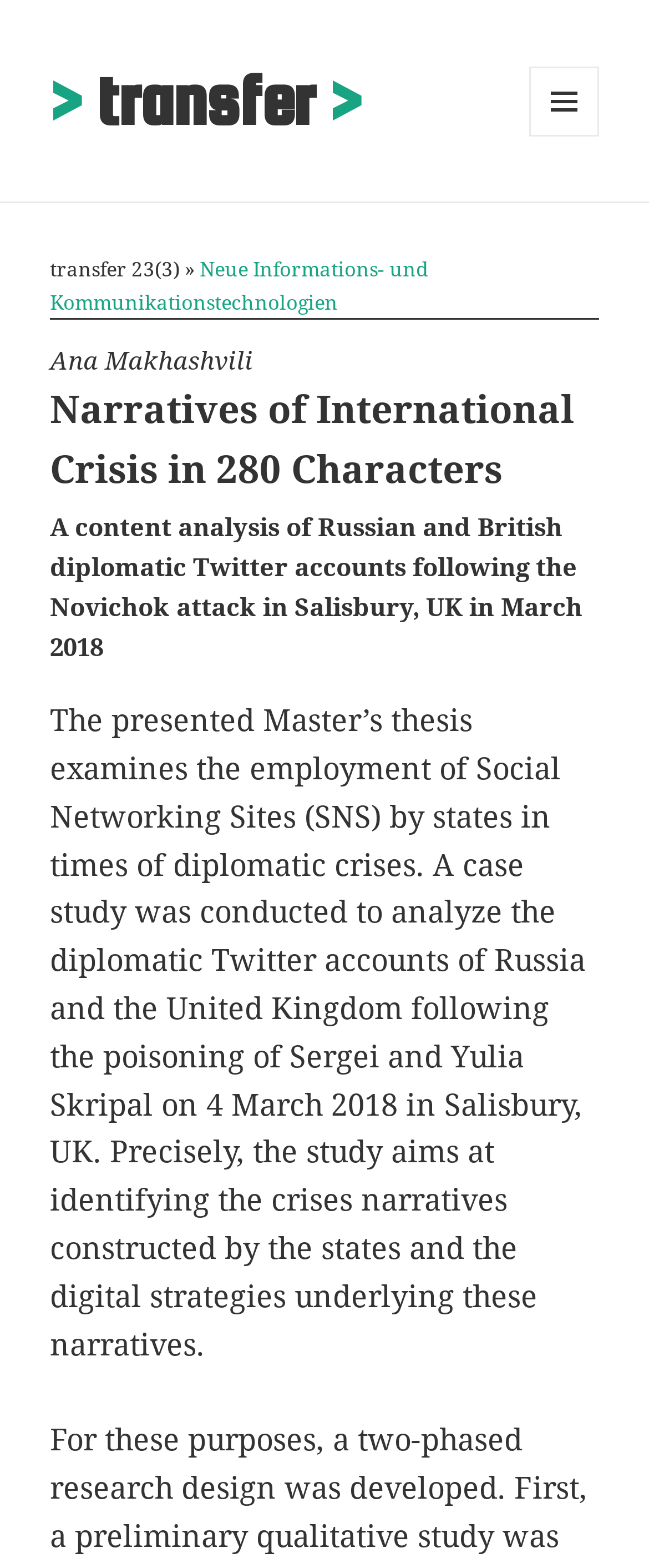What is the link below the header?
Provide a concise answer using a single word or phrase based on the image.

Neue Informations- und Kommunikationstechnologien